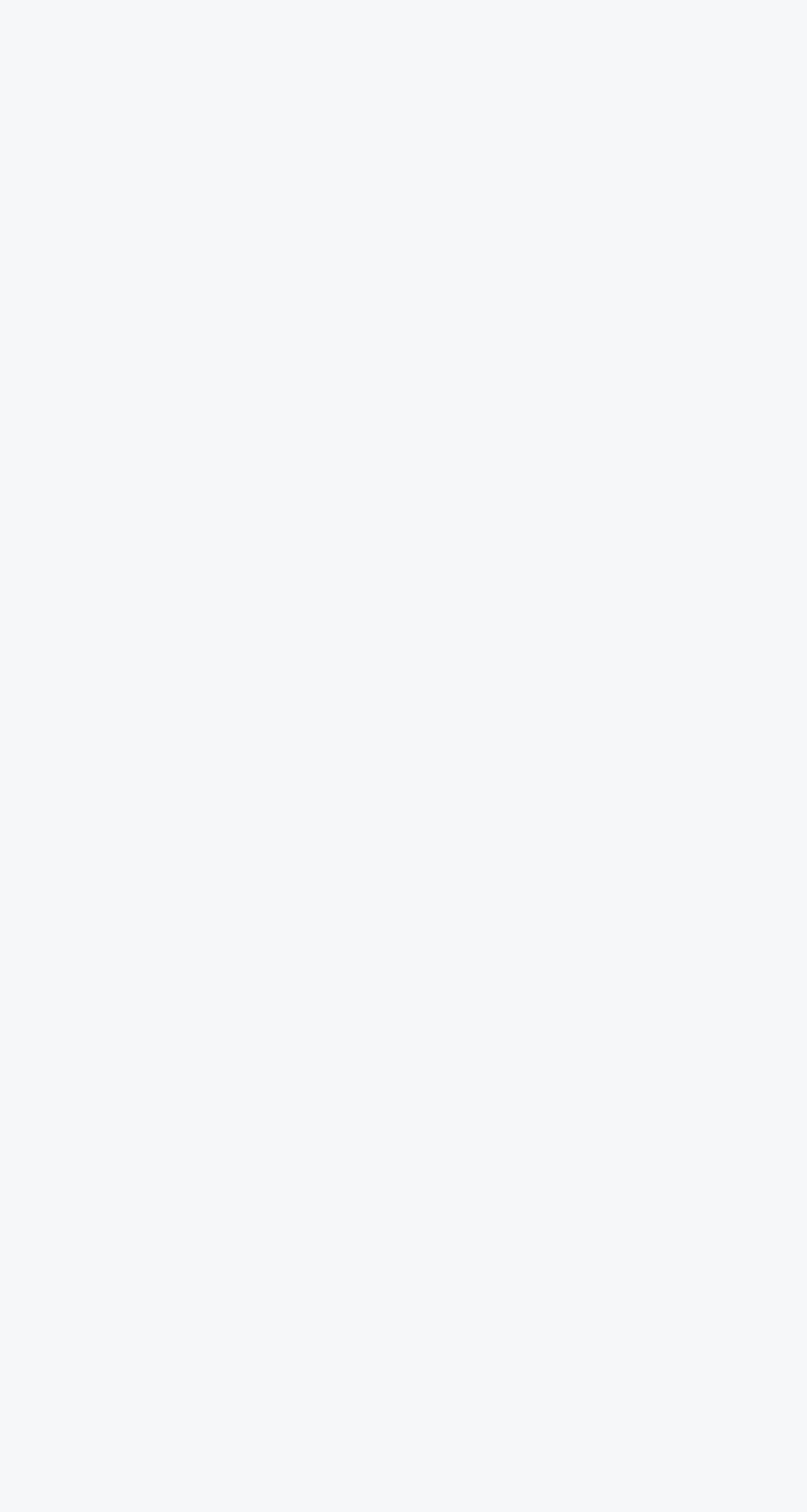Please locate the UI element described by "Henties Bay (3)" and provide its bounding box coordinates.

[0.469, 0.491, 0.756, 0.529]